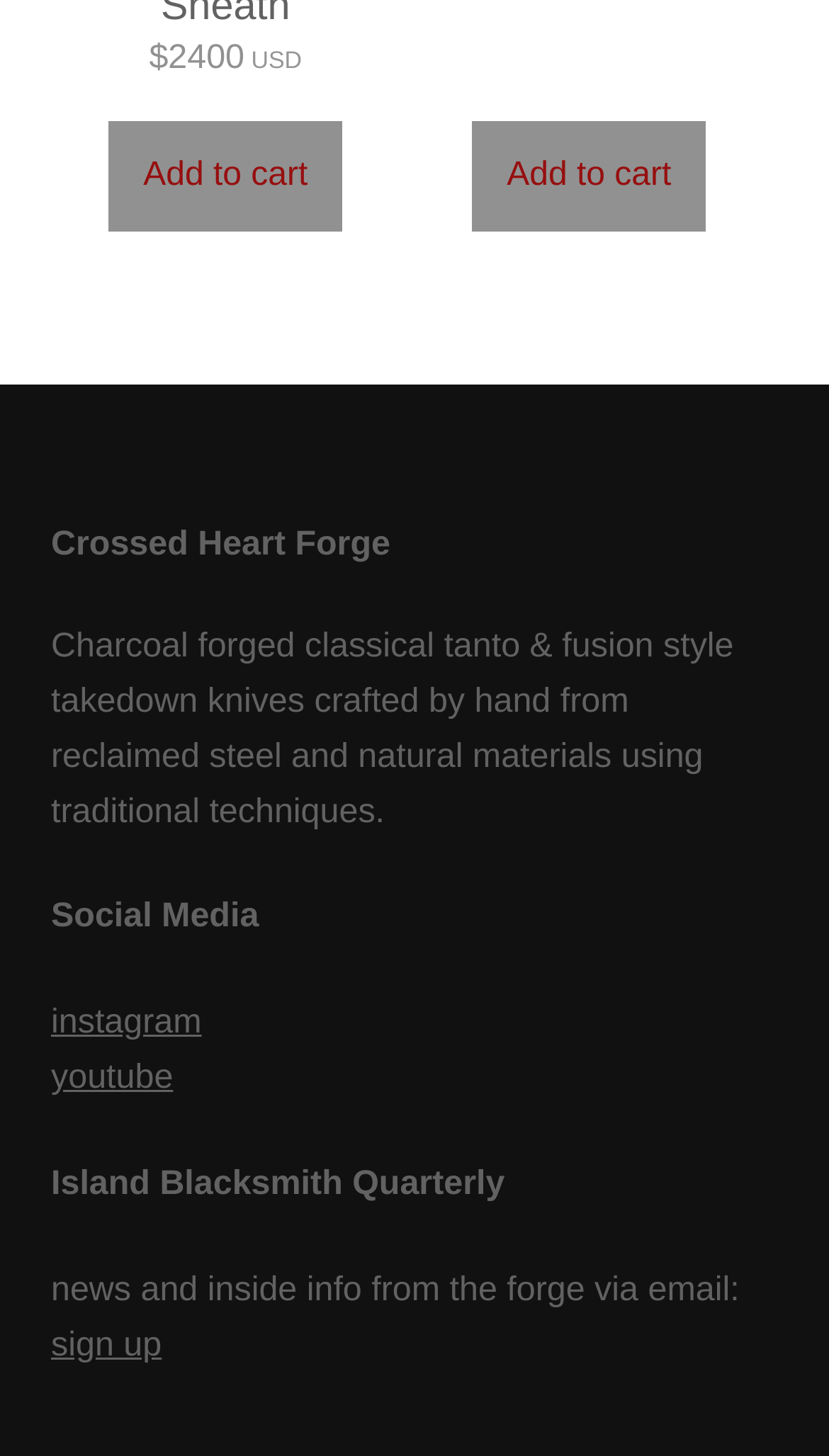How many products are shown on the page?
Using the details shown in the screenshot, provide a comprehensive answer to the question.

I counted the number of 'Add to cart' links on the page, which are 'Add to cart: “Sapele Satoyama Survival w/Handcrafted Sheath”' and 'Add to cart: “Iron Yoroidoshi Tanto Sculpture”'. There are two of them, so the answer is 2.